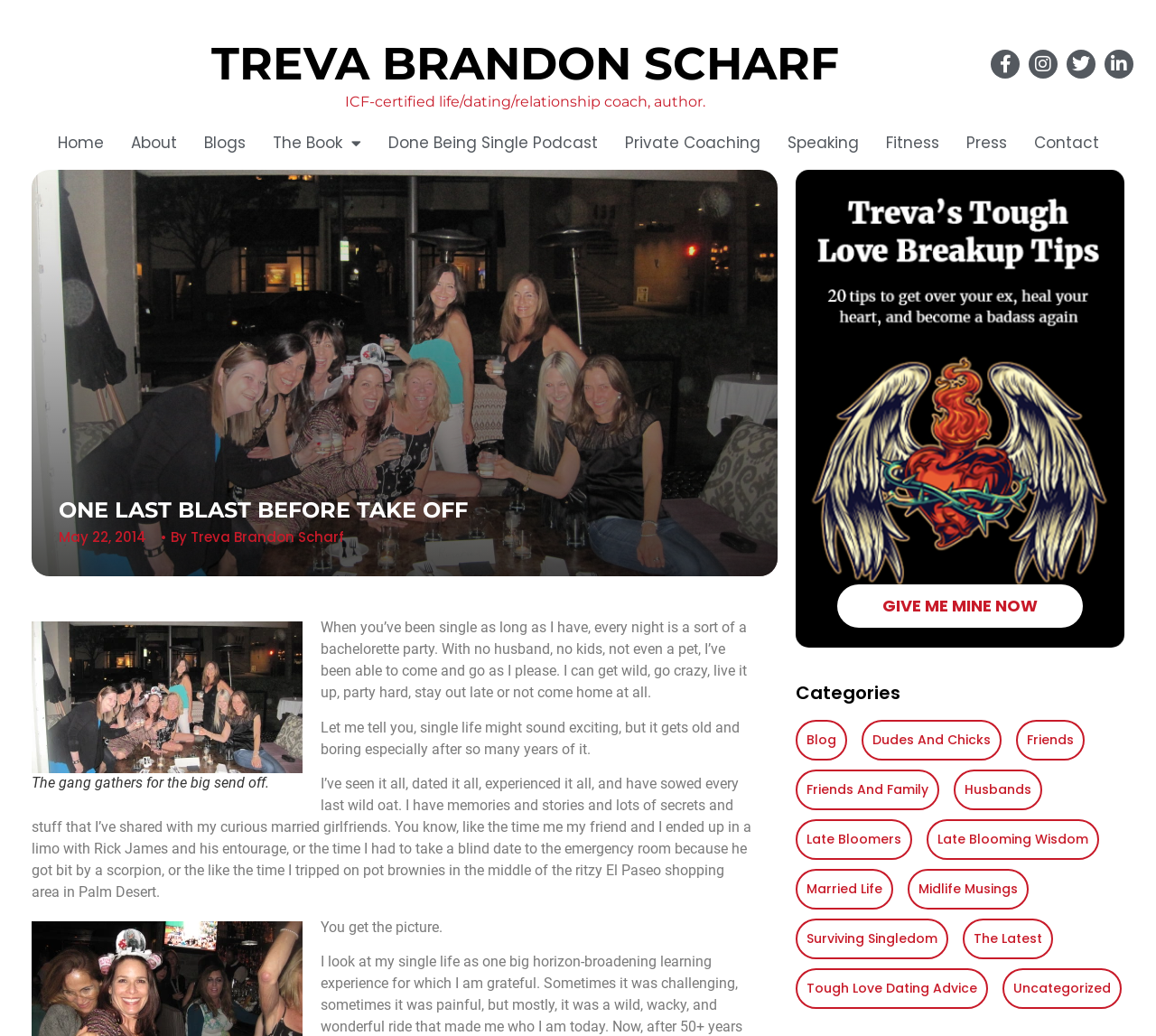Specify the bounding box coordinates of the area to click in order to execute this command: 'Read the blog post titled 'ONE LAST BLAST BEFORE TAKE OFF''. The coordinates should consist of four float numbers ranging from 0 to 1, and should be formatted as [left, top, right, bottom].

[0.051, 0.482, 0.673, 0.503]